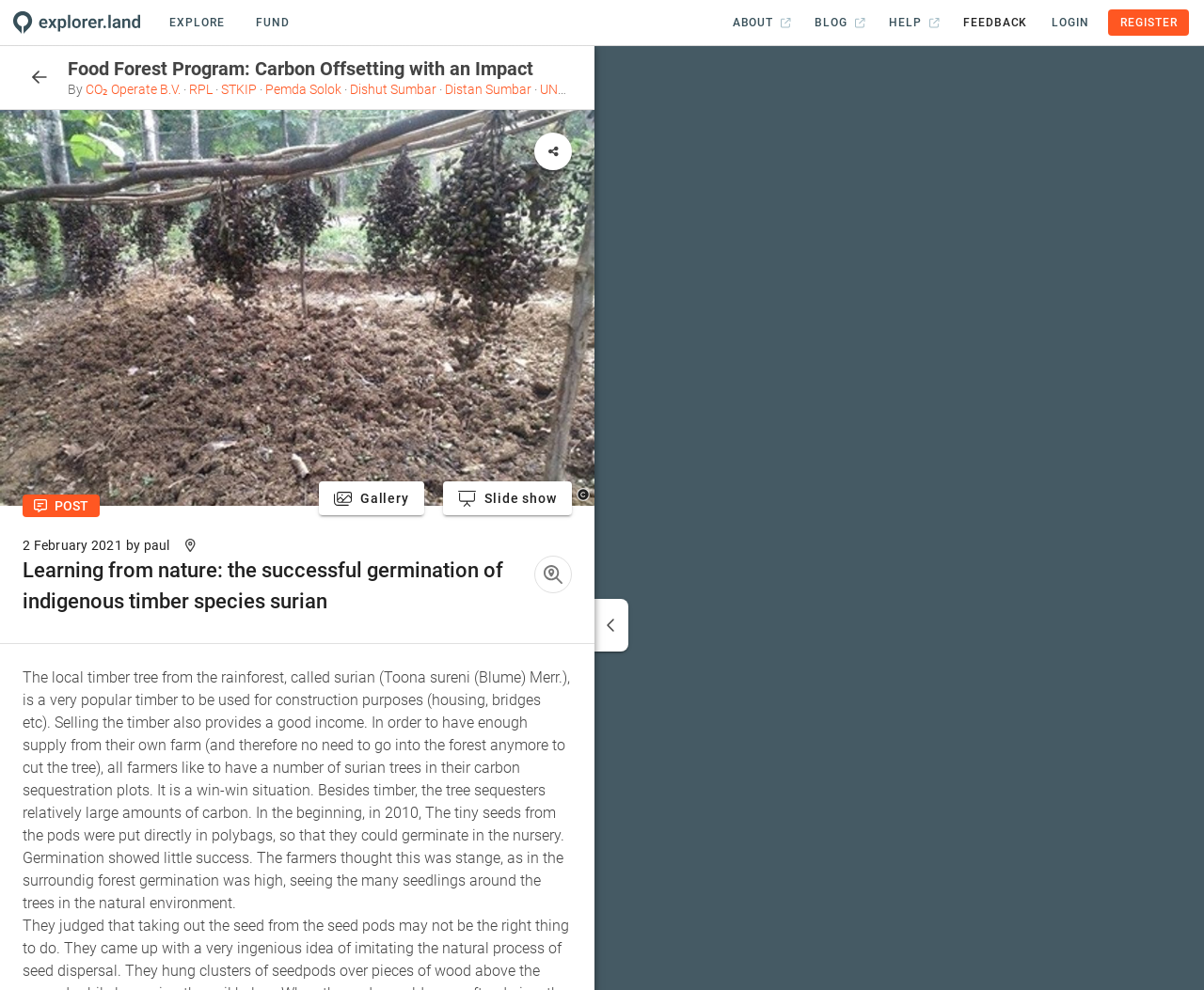Please determine the bounding box coordinates of the element's region to click in order to carry out the following instruction: "View news from April 2023". The coordinates should be four float numbers between 0 and 1, i.e., [left, top, right, bottom].

None